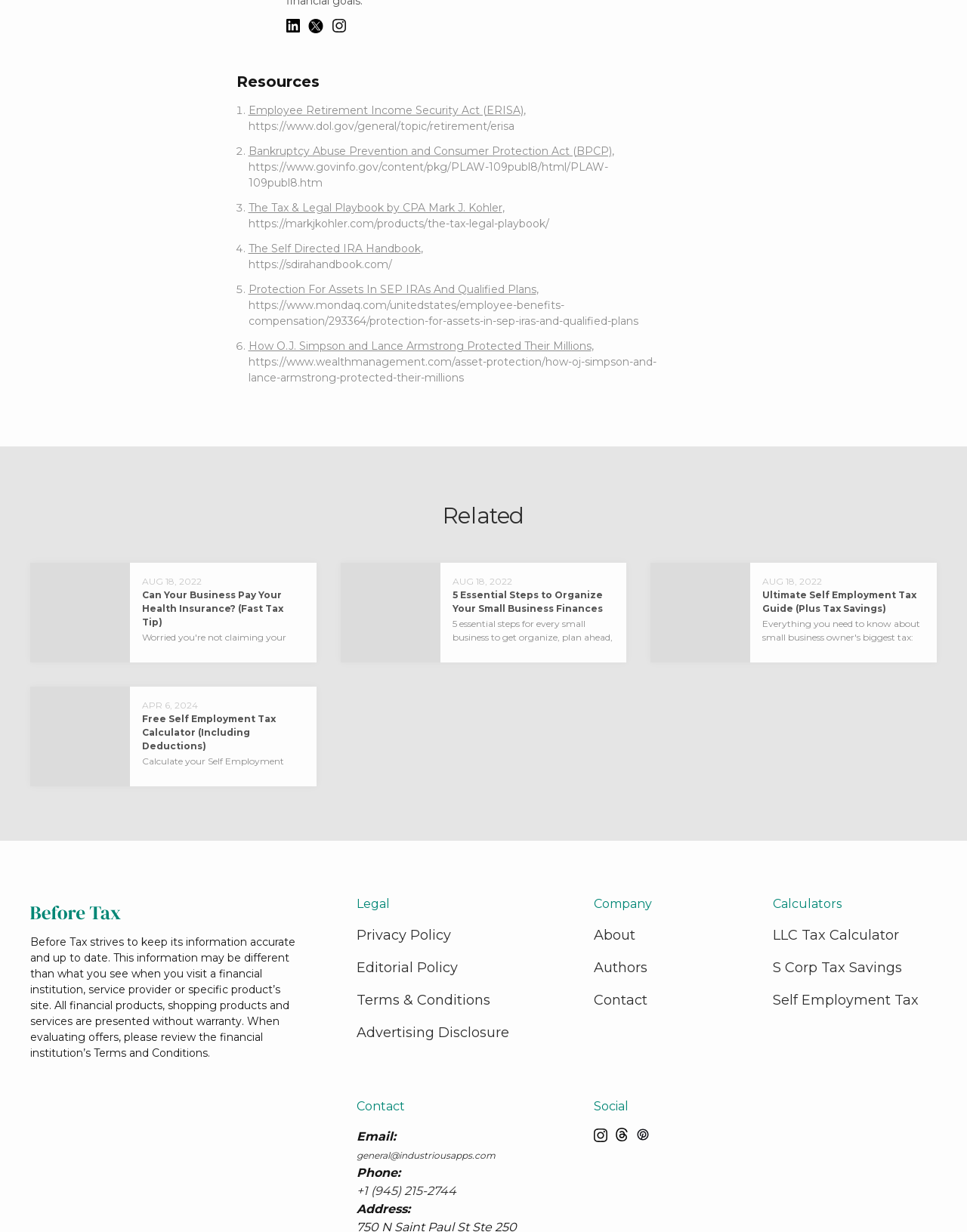How many links are there in the 'Related' section?
Could you answer the question with a detailed and thorough explanation?

The 'Related' section has three links, each with a heading and a description, which are 'Can Your Business Pay Your Health Insurance? (Fast Tax Tip)', '5 Essential Steps to Organize Your Small Business Finances', and 'Ultimate Self Employment Tax Guide (Plus Tax Savings)'.